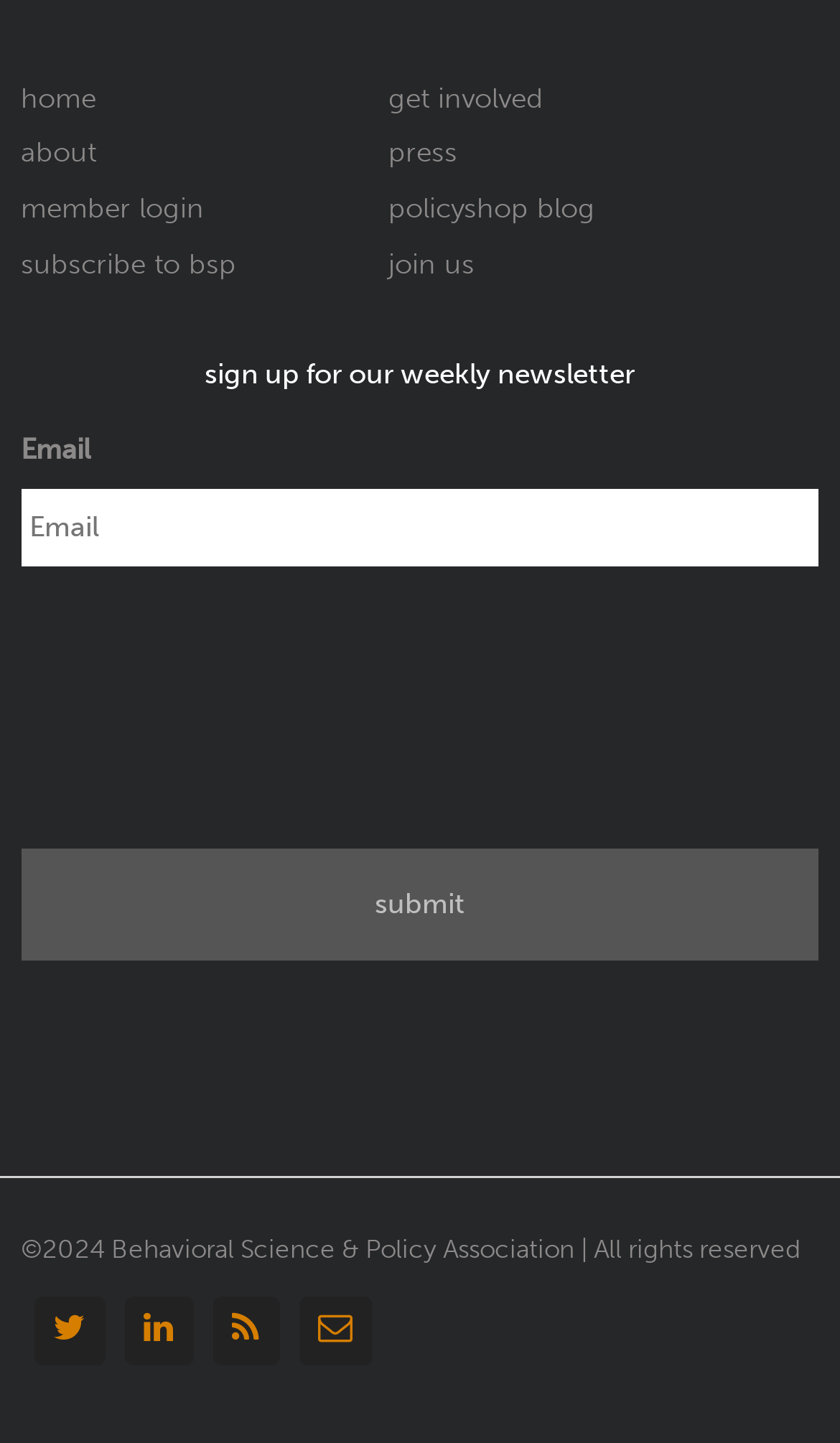Predict the bounding box coordinates of the area that should be clicked to accomplish the following instruction: "Click the 'Twitter' link". The bounding box coordinates should consist of four float numbers between 0 and 1, i.e., [left, top, right, bottom].

[0.04, 0.899, 0.125, 0.947]